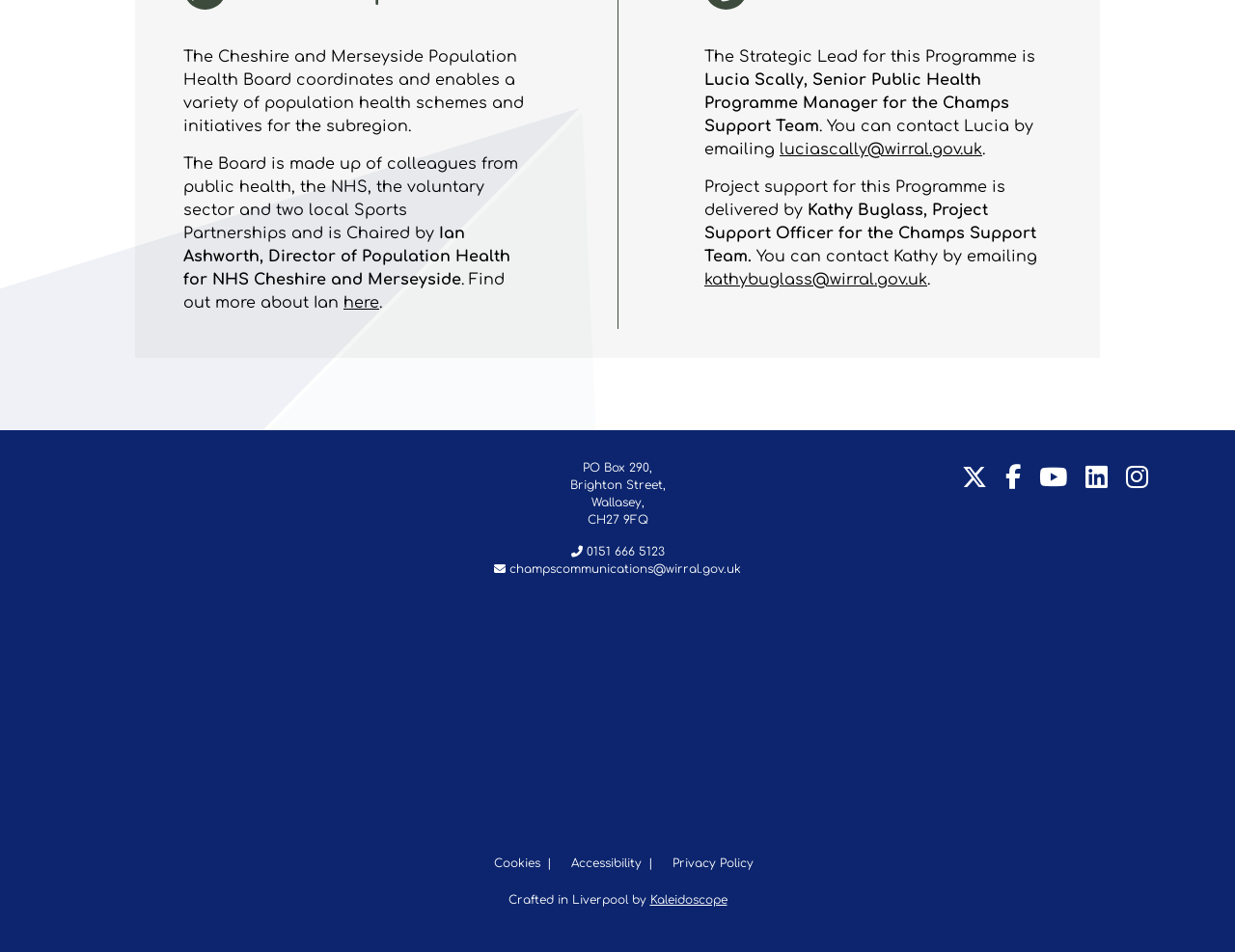Please identify the bounding box coordinates of the area that needs to be clicked to fulfill the following instruction: "Click here to find out more about Ian."

[0.278, 0.309, 0.307, 0.327]